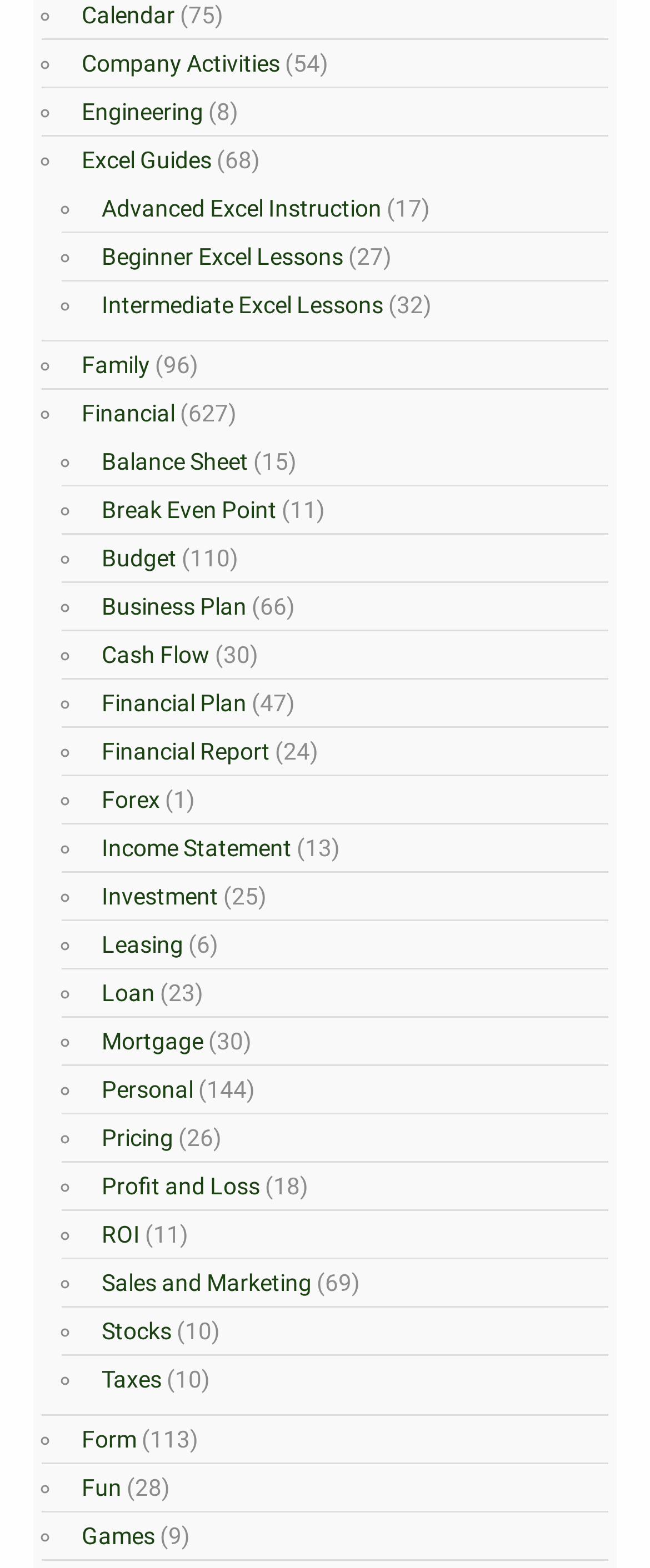What is the last link on the webpage?
By examining the image, provide a one-word or phrase answer.

ROI